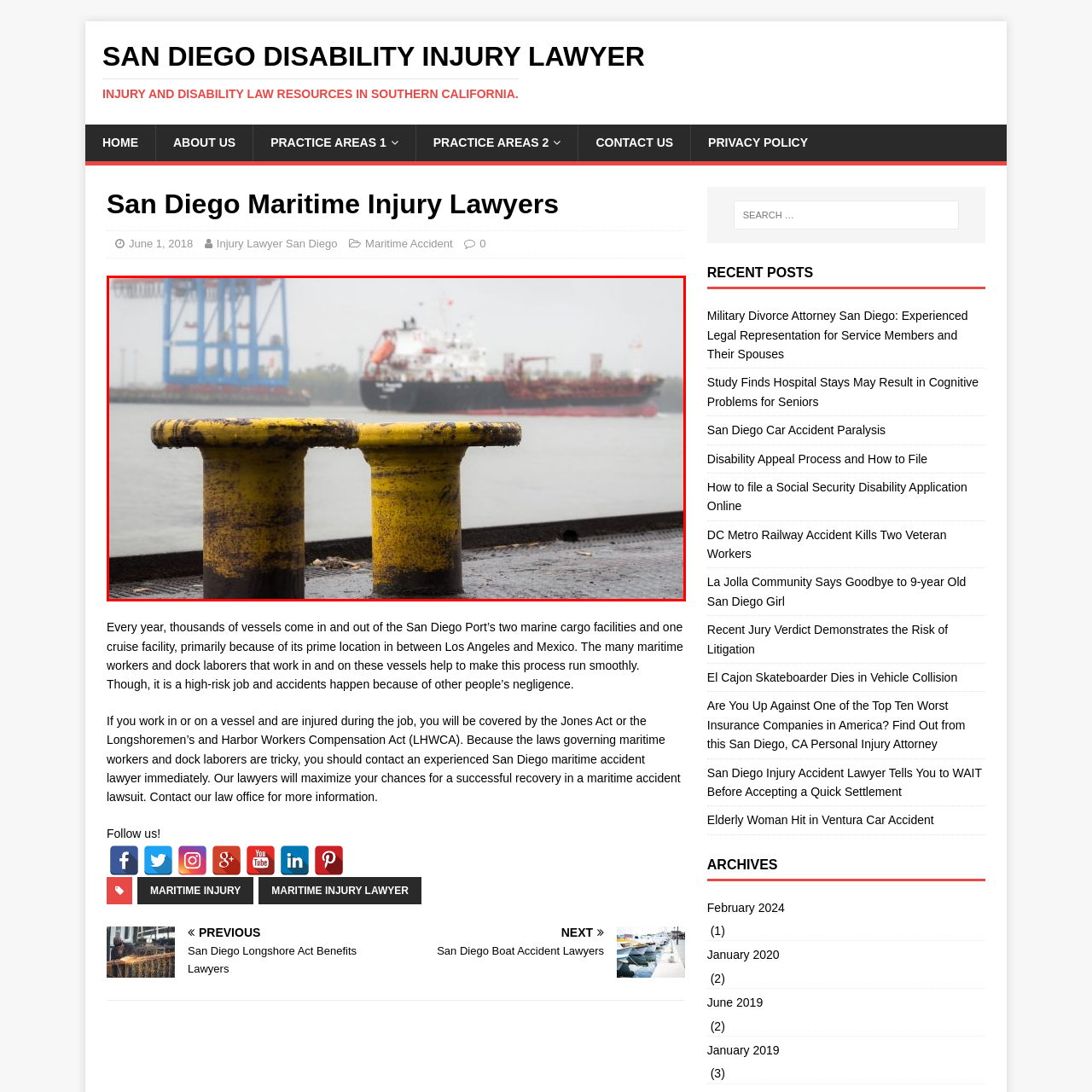Direct your attention to the section outlined in red and answer the following question with a single word or brief phrase: 
What is towering over the vessel in the image?

A crane